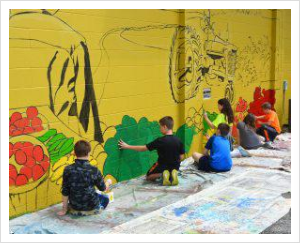What are the children painting?
Give a comprehensive and detailed explanation for the question.

The caption describes the mural as featuring colorful depictions of fruits and vegetables, which are being painted by the children.